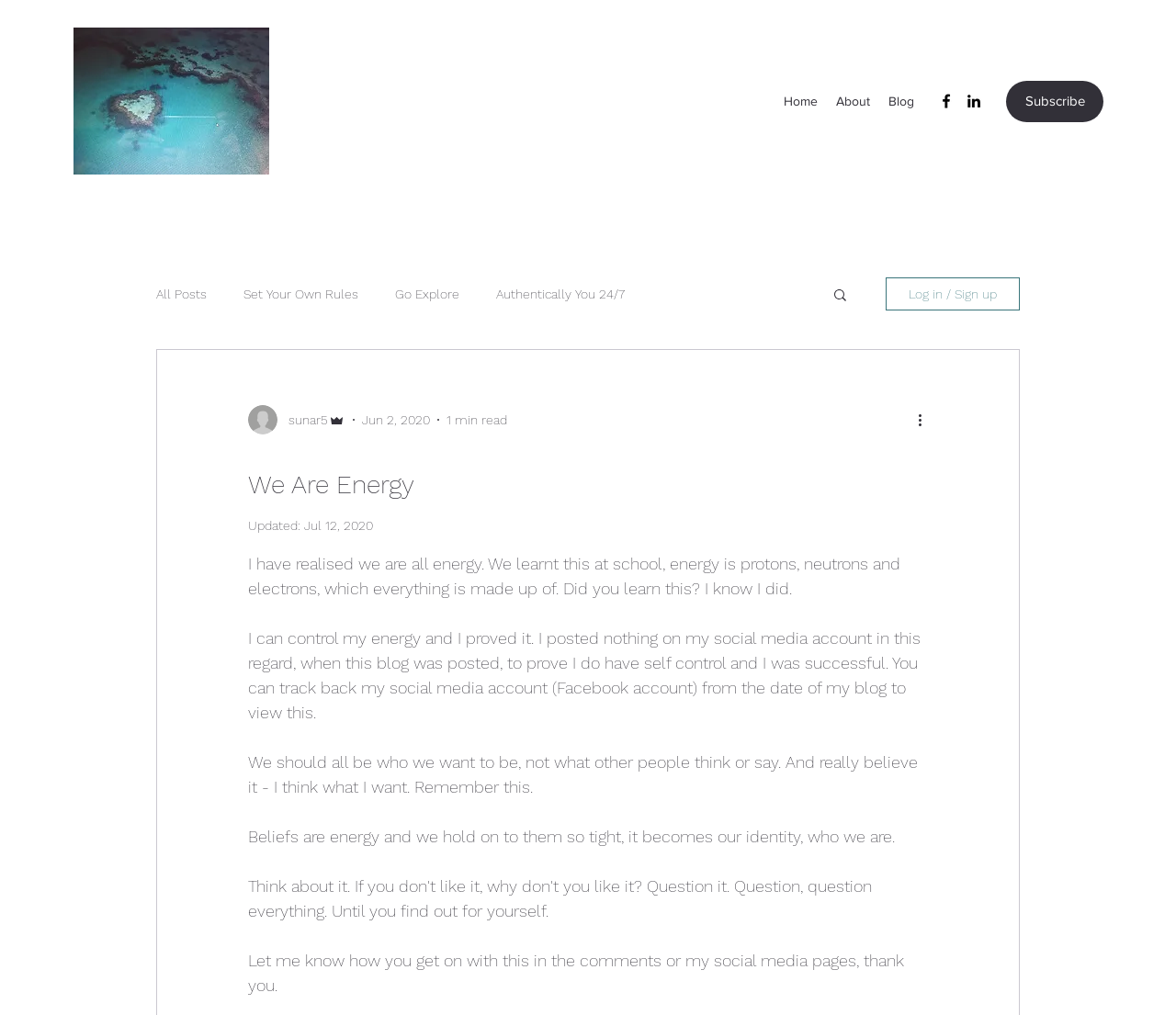Mark the bounding box of the element that matches the following description: "Set Your Own Rules".

[0.207, 0.282, 0.305, 0.297]